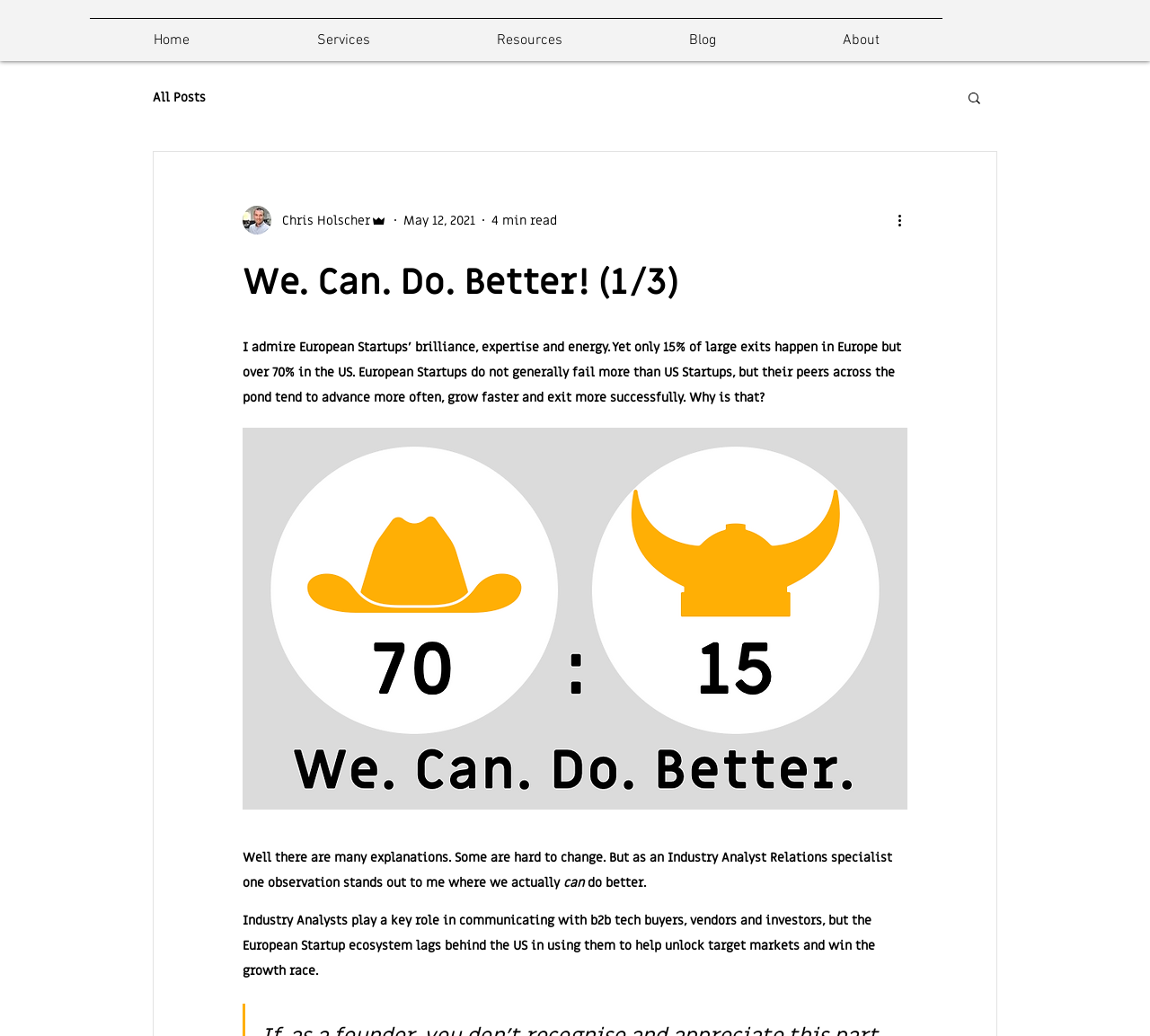What is the role of Industry Analysts in the blog post?
Please ensure your answer to the question is detailed and covers all necessary aspects.

The role of Industry Analysts can be determined by reading the StaticText elements which mention that they play a key role in communicating with b2b tech buyers, vendors and investors, and that the European Startup ecosystem lags behind the US in using them to help unlock target markets and win the growth race.